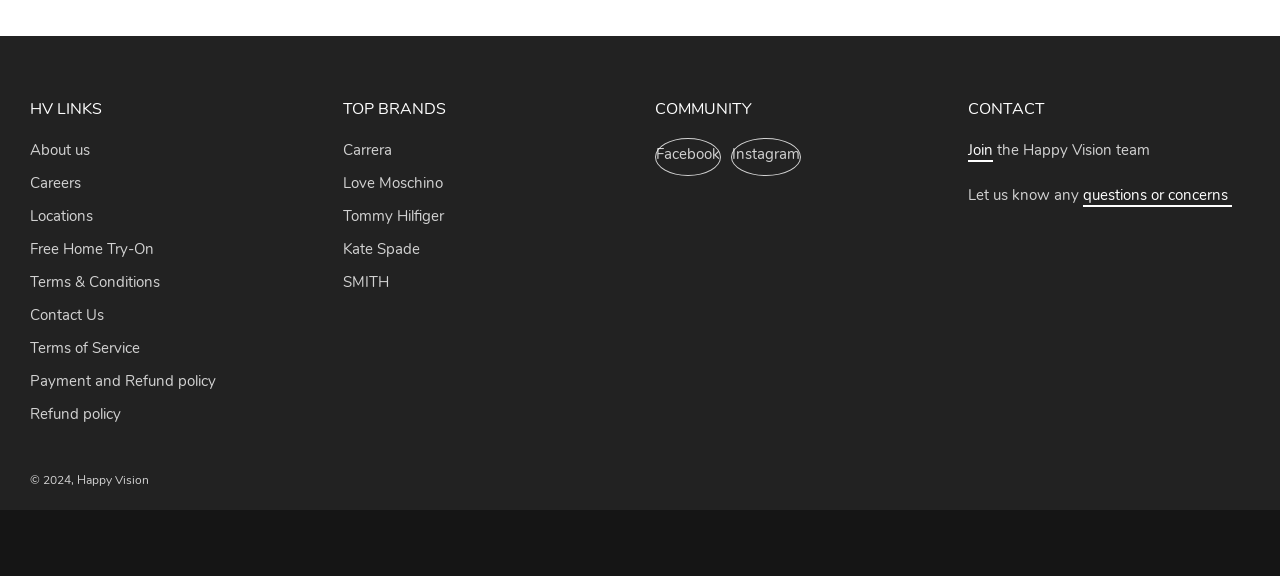Specify the bounding box coordinates of the area to click in order to execute this command: 'Follow on Facebook'. The coordinates should consist of four float numbers ranging from 0 to 1, and should be formatted as [left, top, right, bottom].

[0.512, 0.239, 0.563, 0.305]